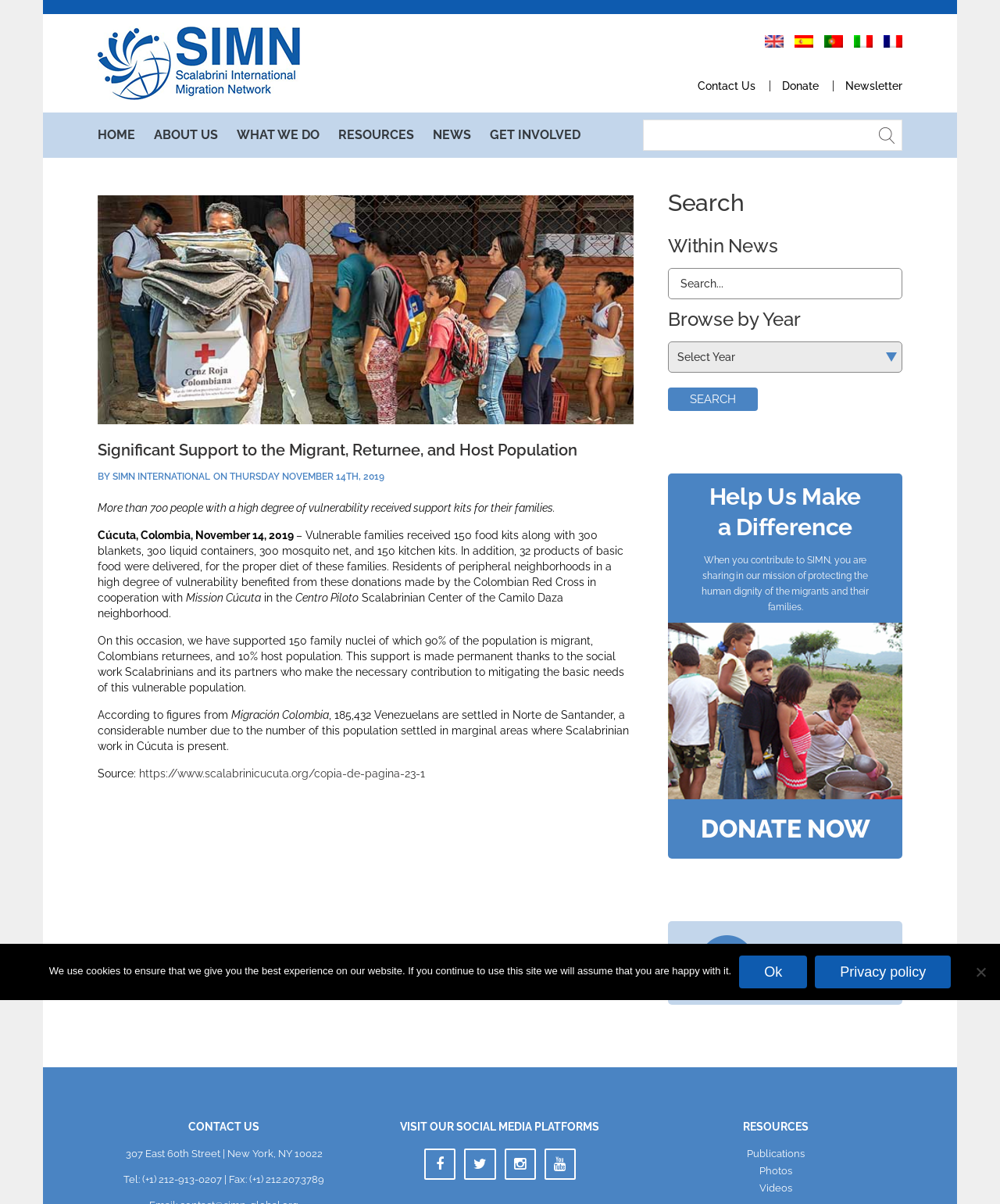Use the information in the screenshot to answer the question comprehensively: What is the language of the webpage?

The language of the webpage can be determined by examining the text content of the webpage, which is primarily in English. Additionally, the presence of language selection options in the top-right corner of the webpage, including 'English (en)', 'Español (es)', 'Português (pt)', 'Italiano (it)', and 'Français (fr)', suggests that the default language of the webpage is English.